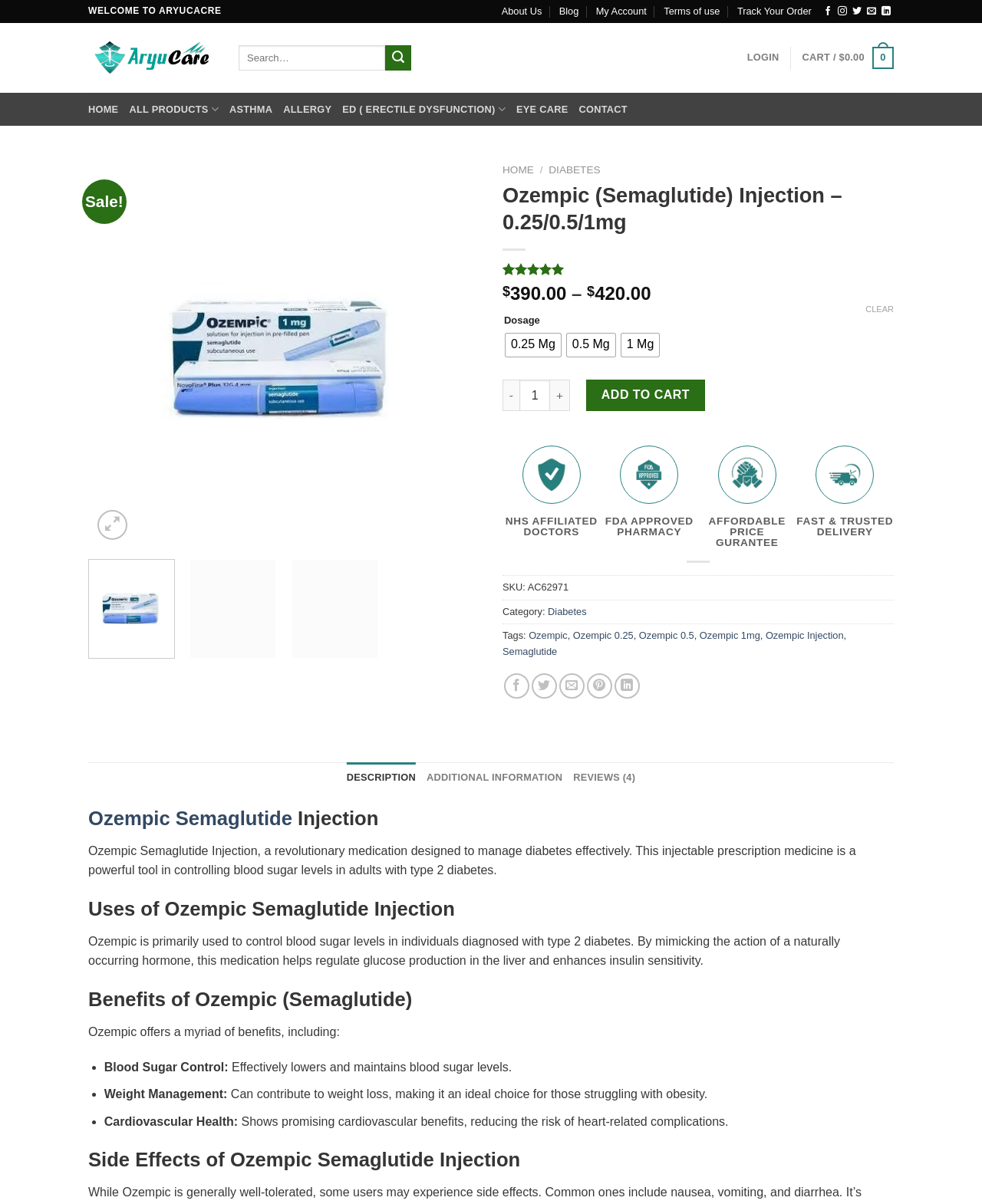Please specify the bounding box coordinates of the clickable region to carry out the following instruction: "Log in to your account". The coordinates should be four float numbers between 0 and 1, in the format [left, top, right, bottom].

[0.761, 0.035, 0.793, 0.061]